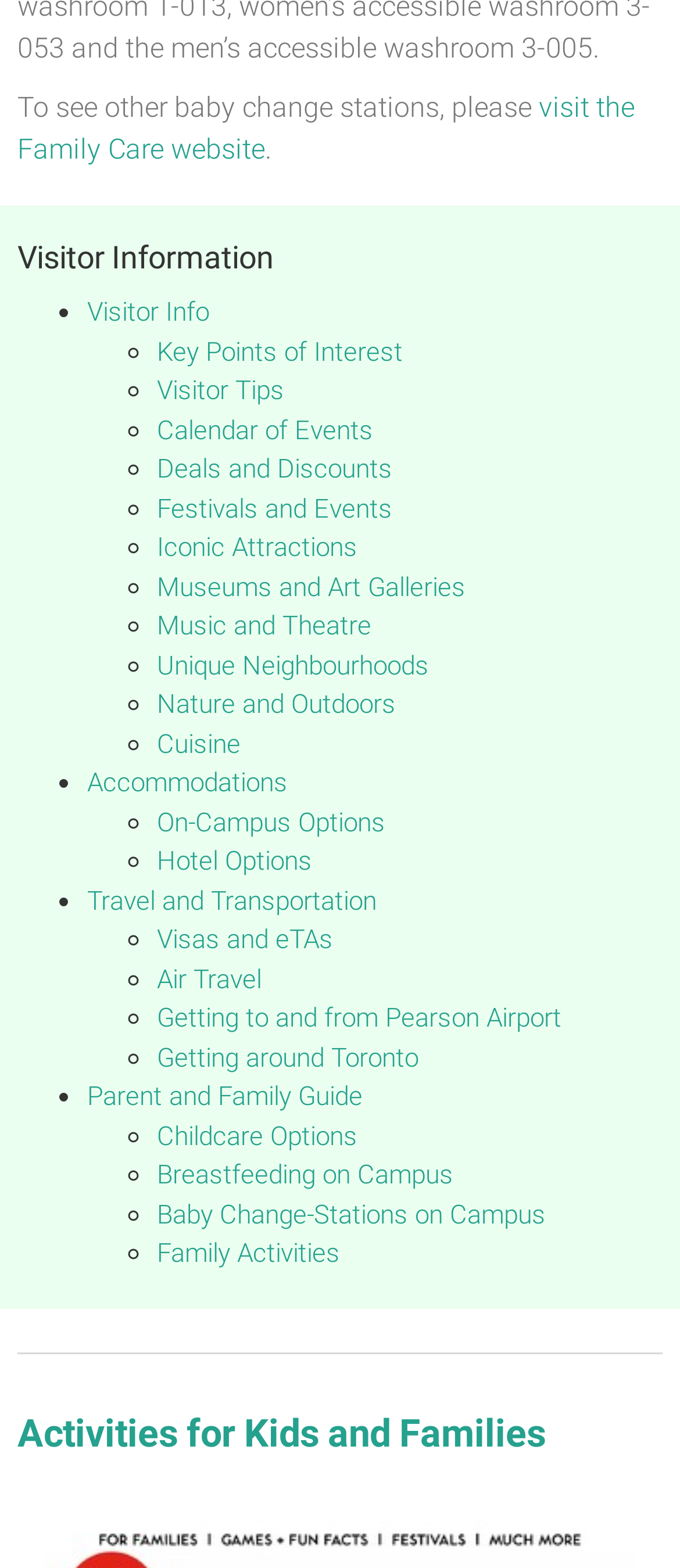How many sections are there on this webpage?
Answer the question based on the image using a single word or a brief phrase.

3